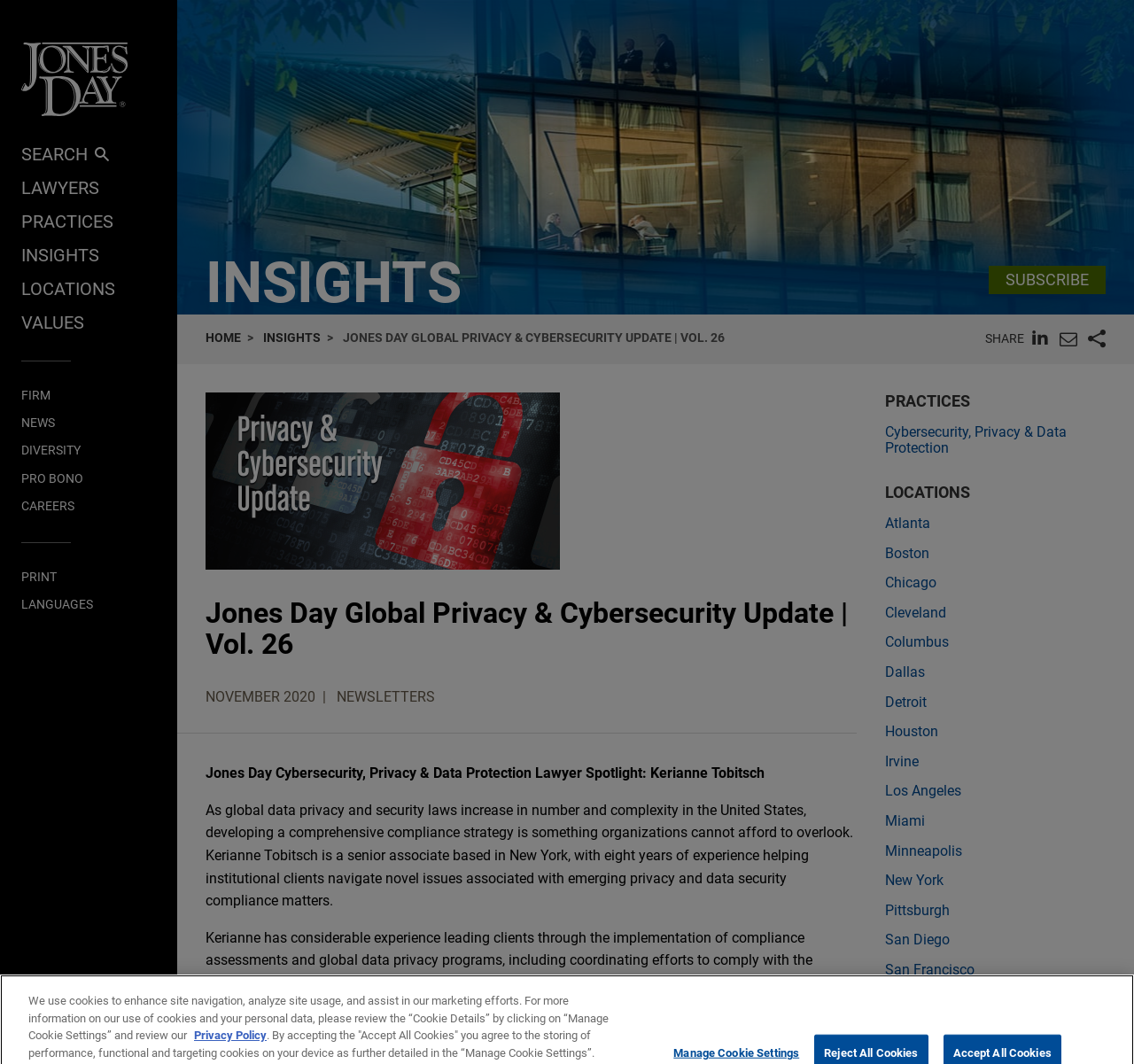Determine the bounding box coordinates of the element that should be clicked to execute the following command: "Read the INSIGHTS".

[0.181, 0.237, 0.407, 0.296]